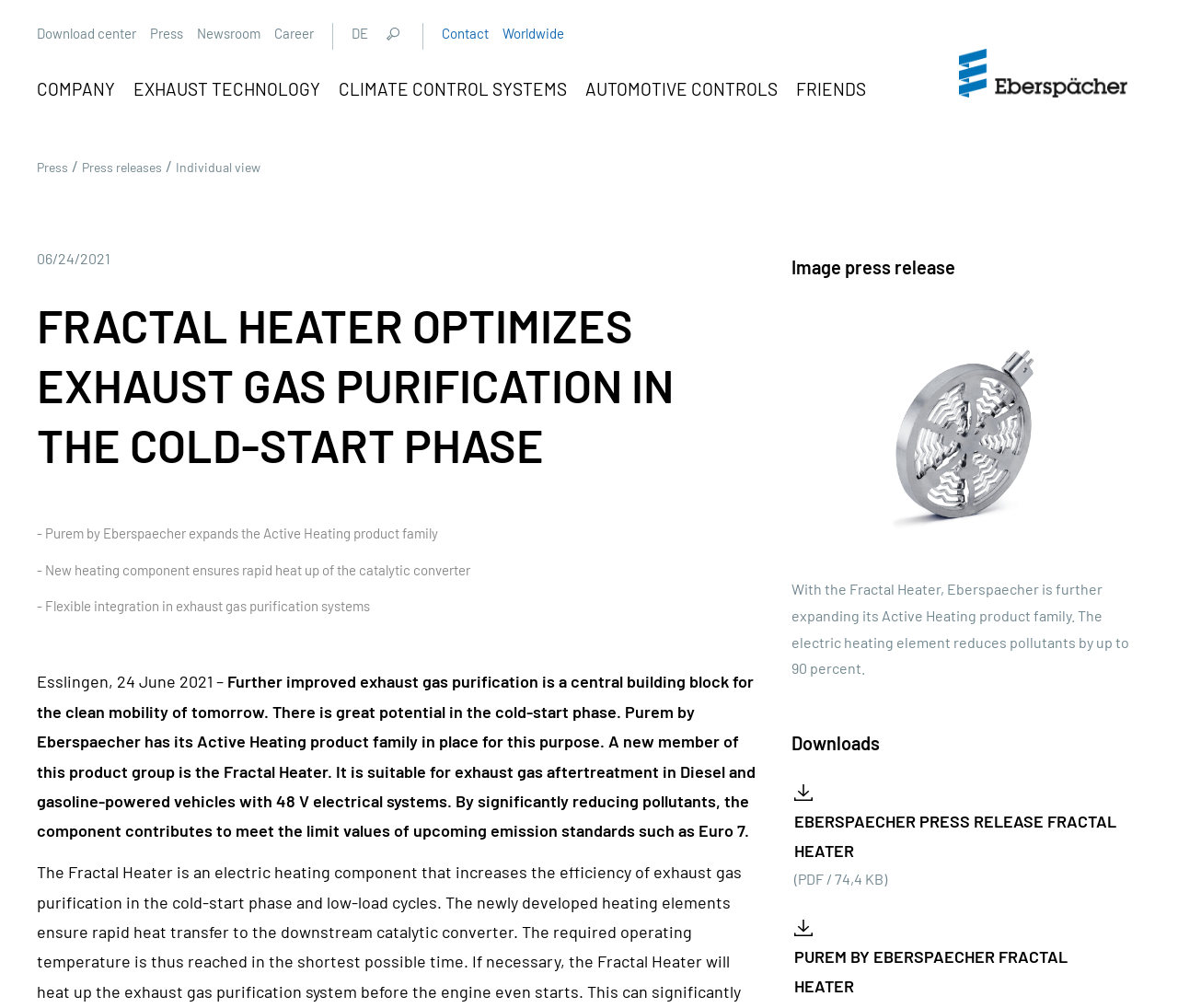Provide a thorough and detailed response to the question by examining the image: 
What is the voltage of the electrical system in the vehicles?

I found the answer by reading the text on the webpage, which states that the Fractal Heater is suitable for exhaust gas aftertreatment in Diesel and gasoline-powered vehicles with 48 V electrical systems.